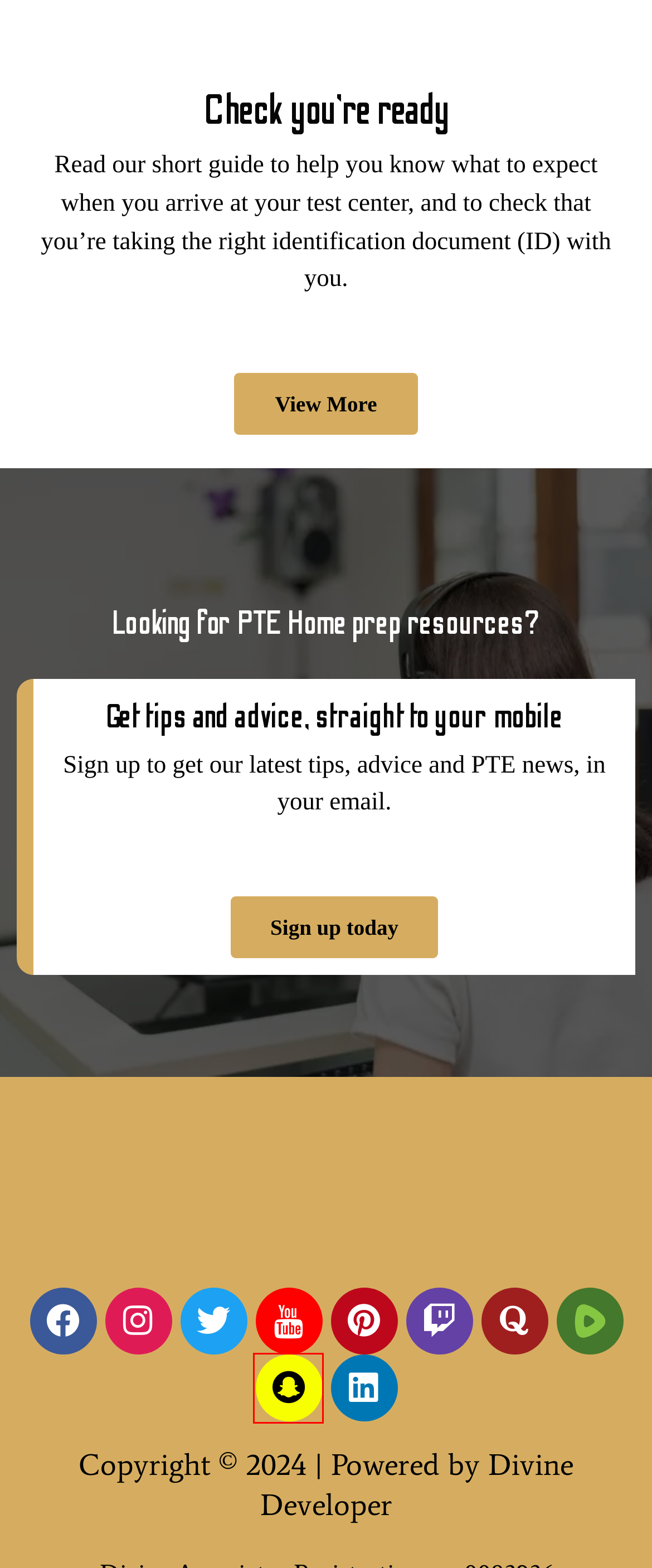A screenshot of a webpage is given, marked with a red bounding box around a UI element. Please select the most appropriate webpage description that fits the new page after clicking the highlighted element. Here are the candidates:
A. Get in Touch with Divine -Training
B. How To Register for | Divine-Training
C. Book Appointment - Divine Training
D. Registration – Divine Training Programs
E. Academic Courses for Excellence | Divine-Training
F. About Us - Divine-Training
G. Divine Associates Ltd (@divine_78692110) | Snapchat Stories, Spotlight & Lenses
H. What to Expect on Test Day | Divine-Training

G